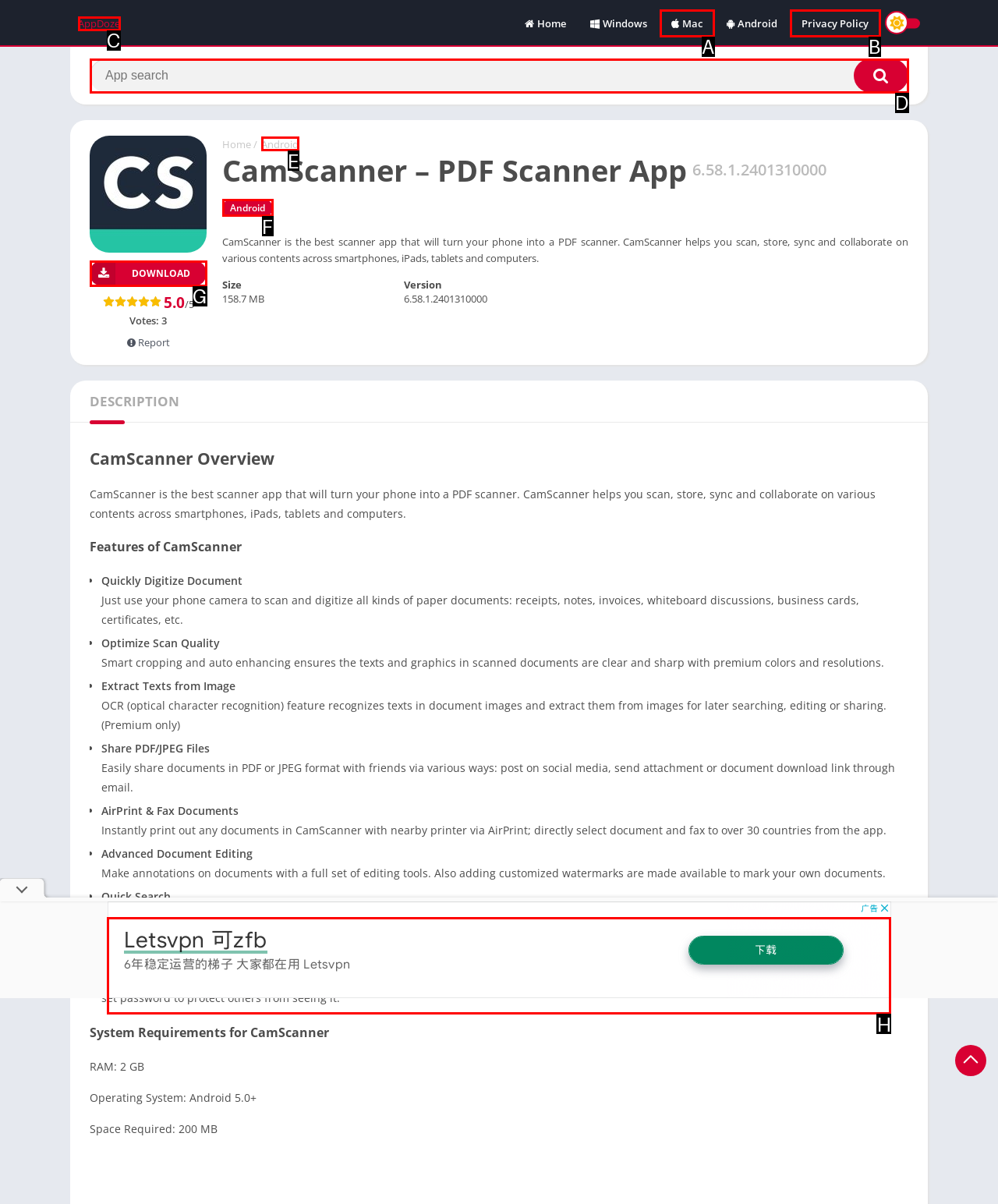Select the HTML element that matches the description: aria-label="Search" name="s" placeholder="App search"
Respond with the letter of the correct choice from the given options directly.

D